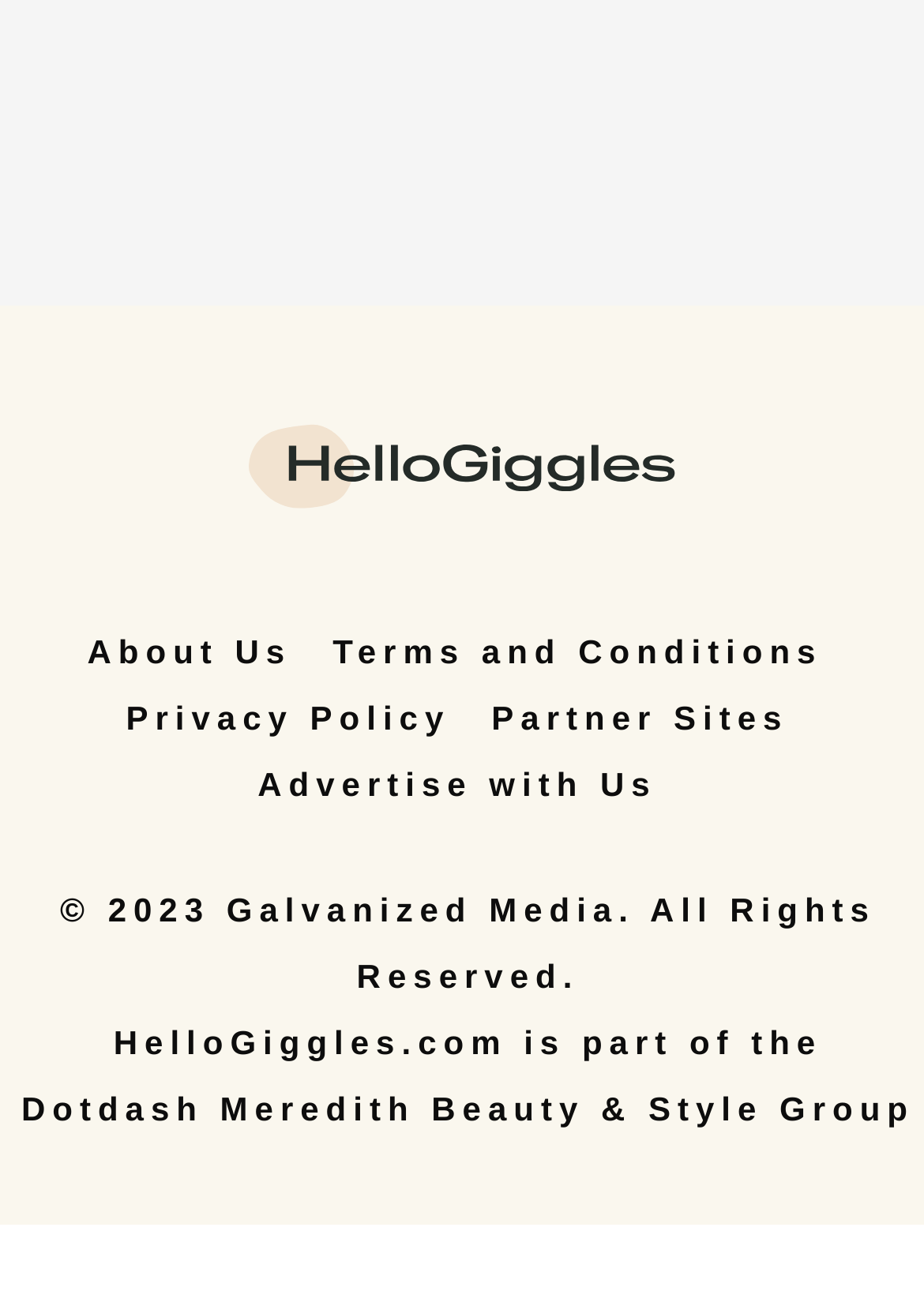What is the copyright year of the website?
Answer the question with detailed information derived from the image.

The copyright information is located at the bottom of the webpage, which states '© 2023 Galvanized Media. All Rights Reserved', indicating that the copyright year is 2023.